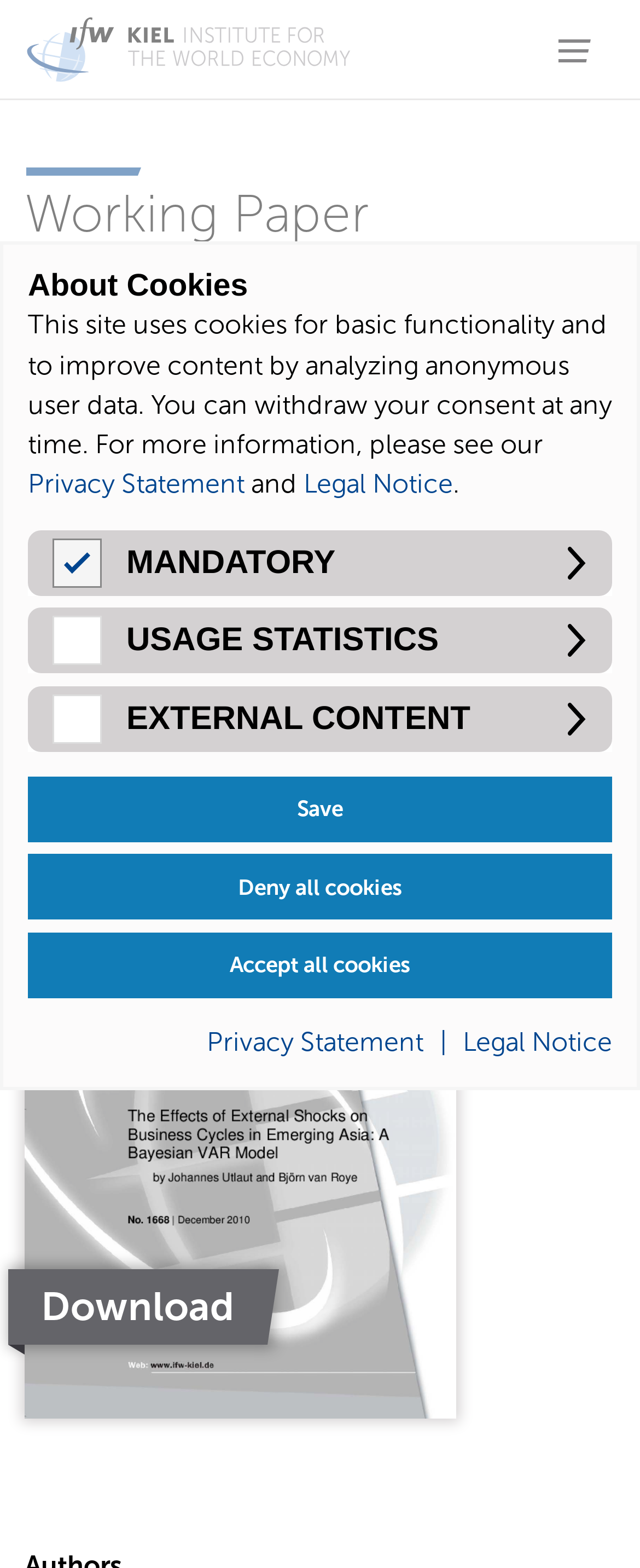What is the file format of the downloadable content?
Using the image, provide a concise answer in one word or a short phrase.

Not specified